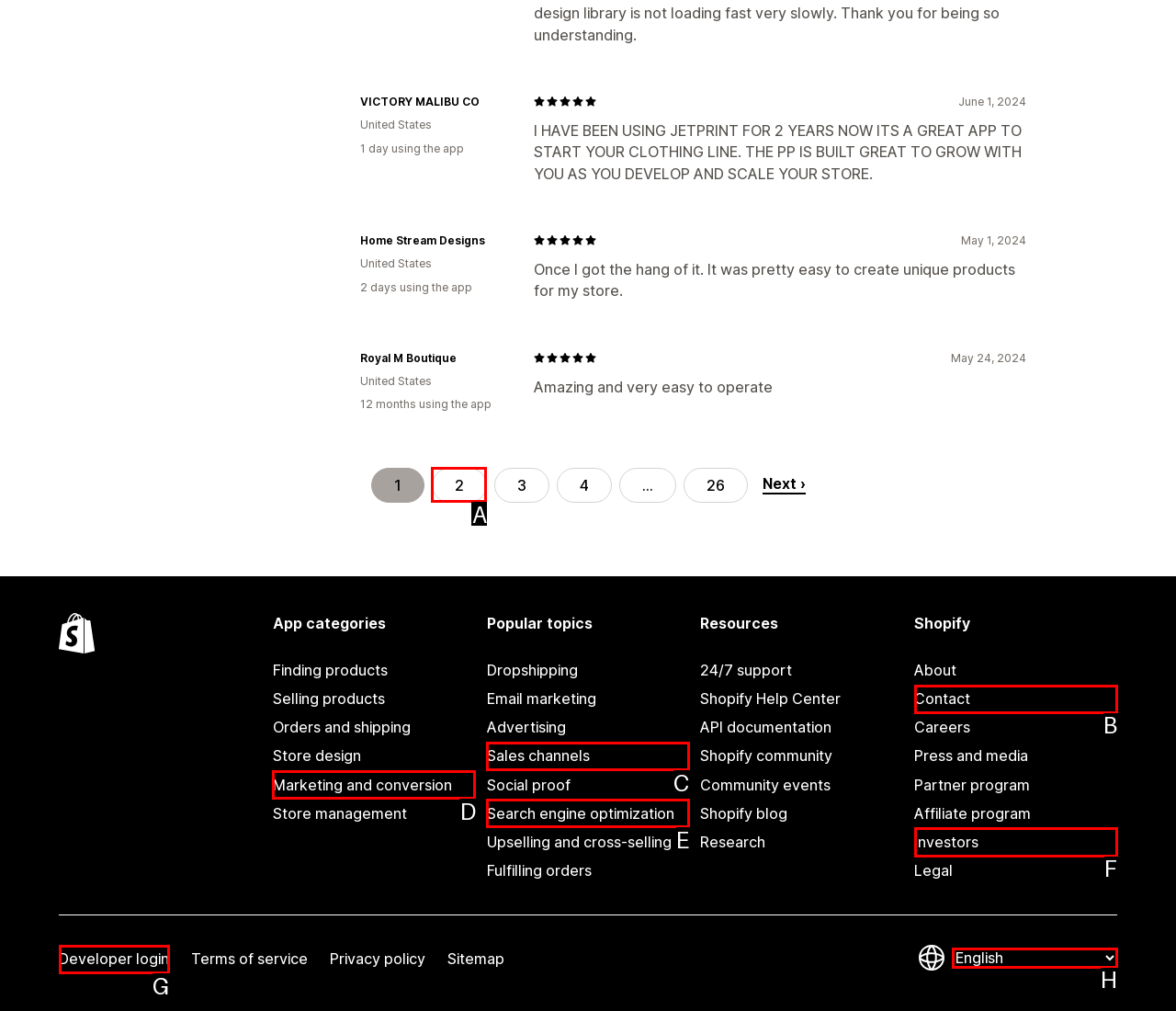For the task "Go to Page 2", which option's letter should you click? Answer with the letter only.

A